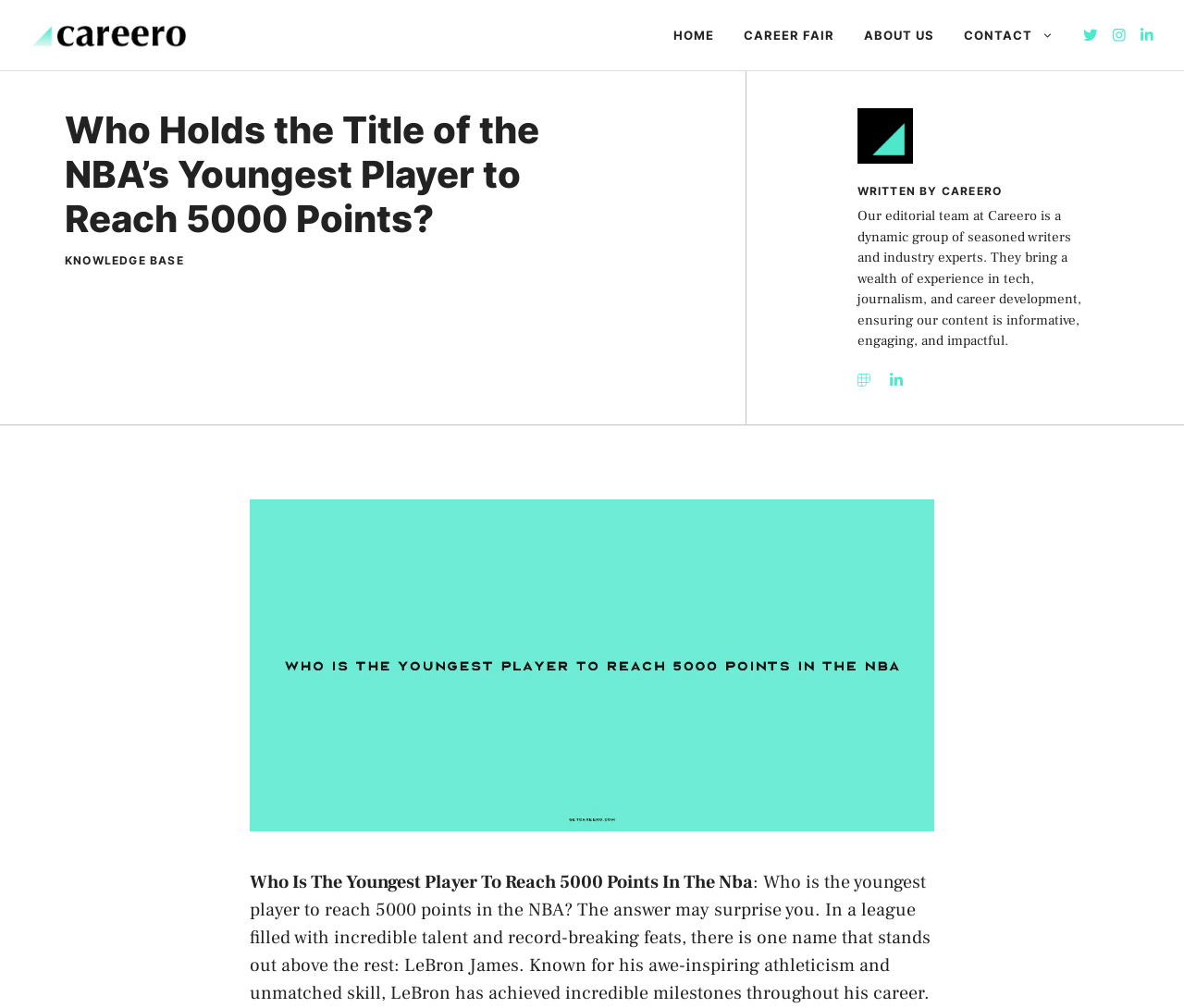What is the topic of the article?
Please respond to the question with as much detail as possible.

The topic of the article can be inferred from the article title 'Who Holds the Title of the NBA’s Youngest Player to Reach 5000 Points?' and the text 'Who Is The Youngest Player To Reach 5000 Points In The Nba'.